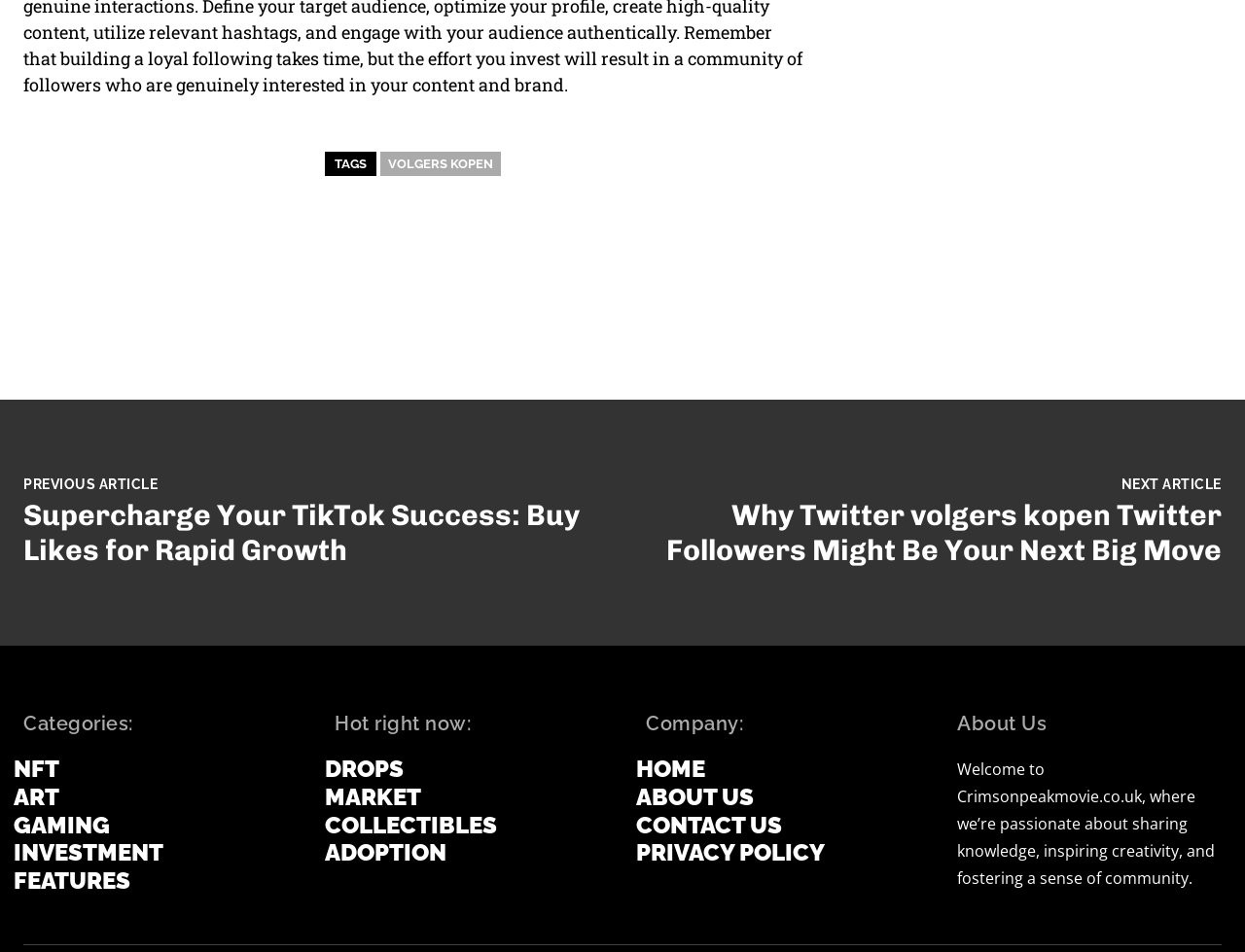Using the element description: "alt="spot_img"", determine the bounding box coordinates for the specified UI element. The coordinates should be four float numbers between 0 and 1, [left, top, right, bottom].

[0.049, 0.245, 0.618, 0.337]